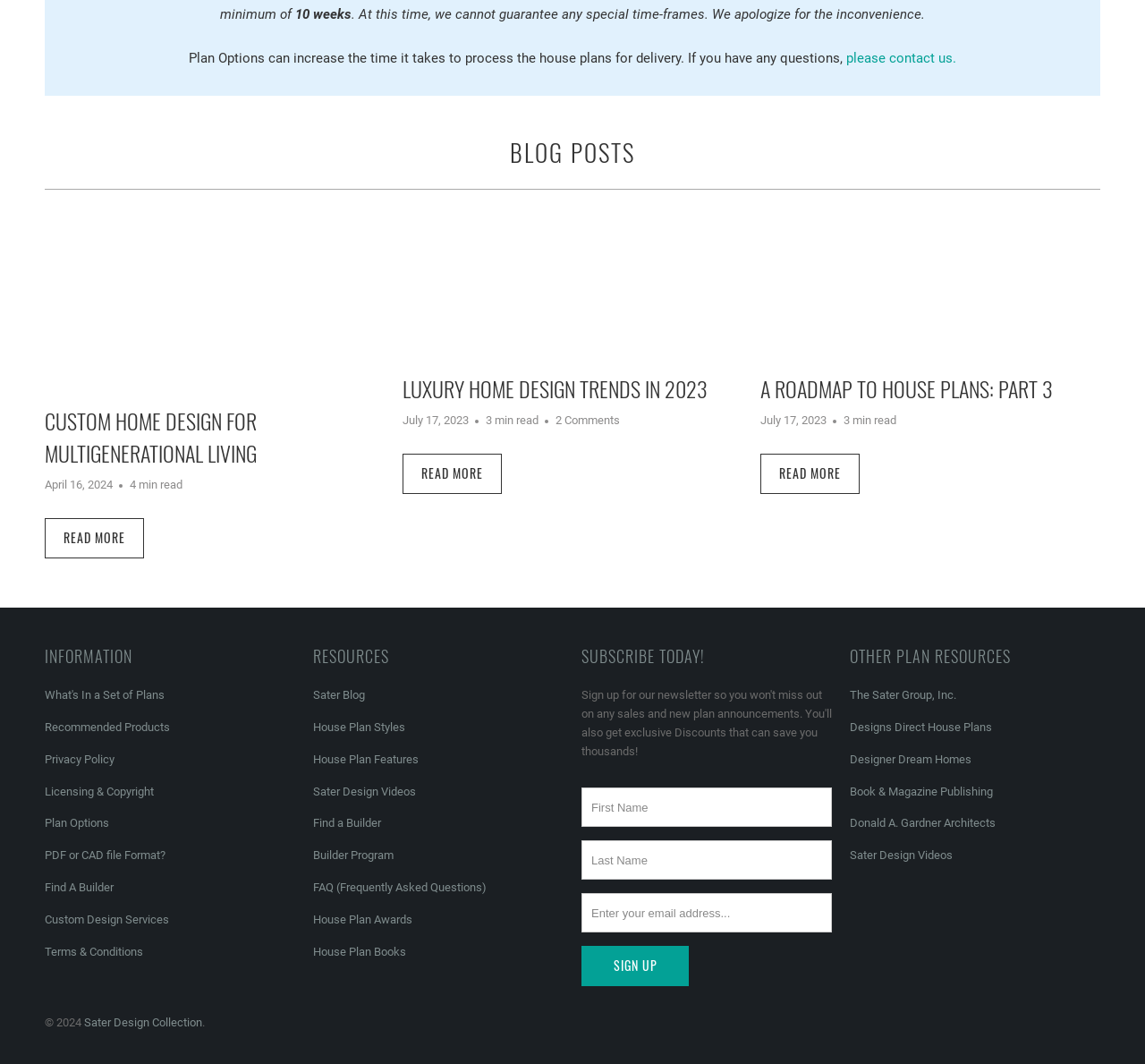What is the purpose of the 'SUBSCRIBE TODAY!' section?
Look at the screenshot and respond with one word or a short phrase.

To subscribe to a newsletter